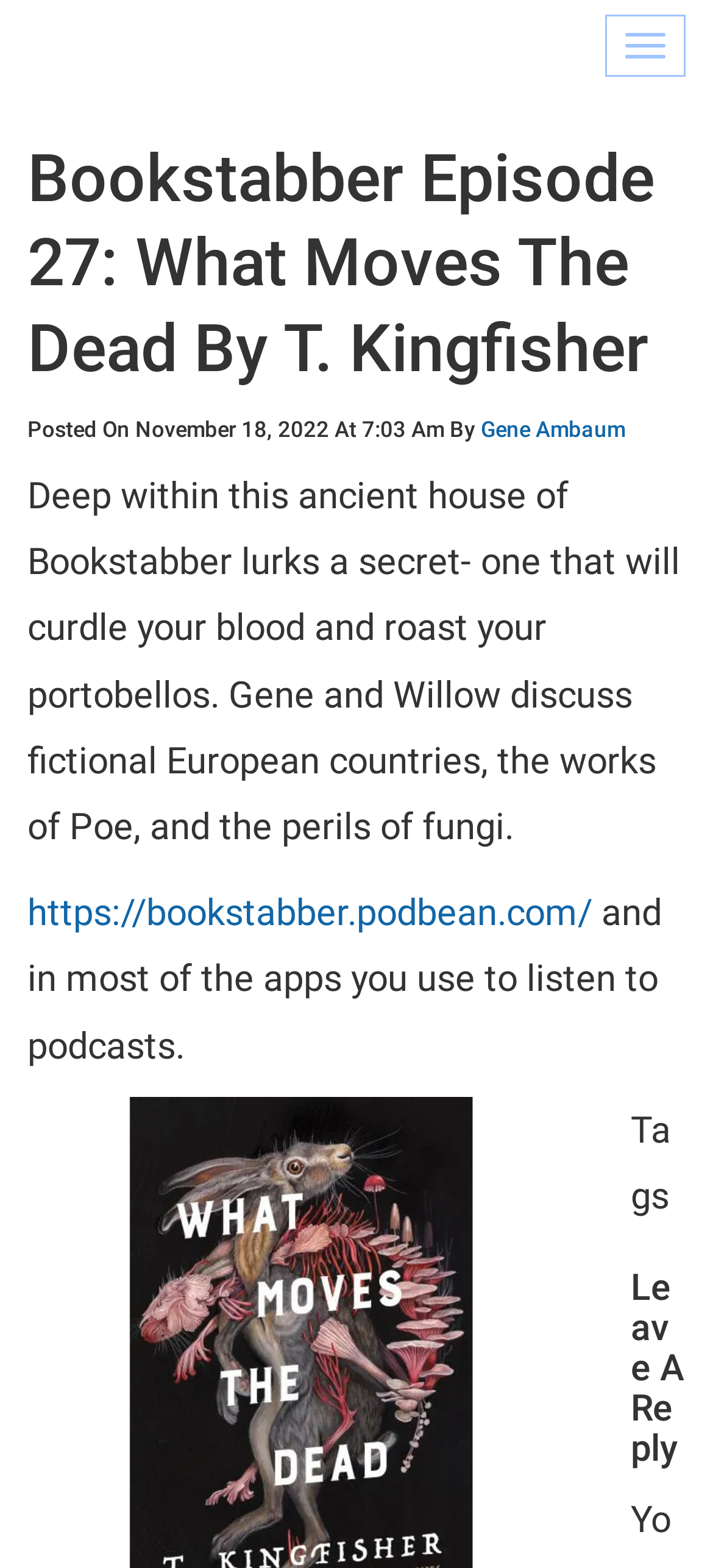Find the bounding box coordinates for the HTML element specified by: "Accept".

None